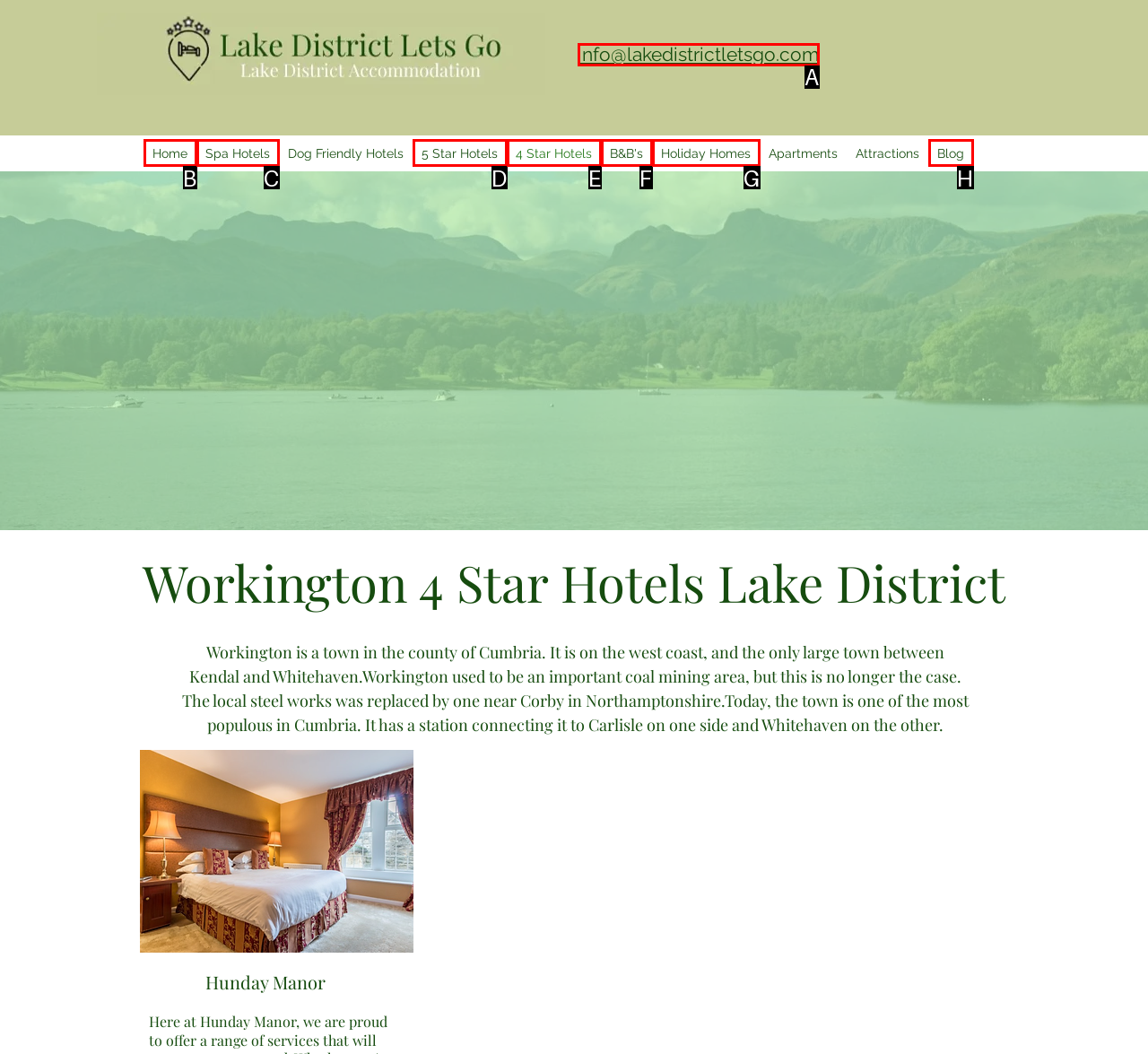Tell me which one HTML element best matches the description: 5 Star Hotels Answer with the option's letter from the given choices directly.

D